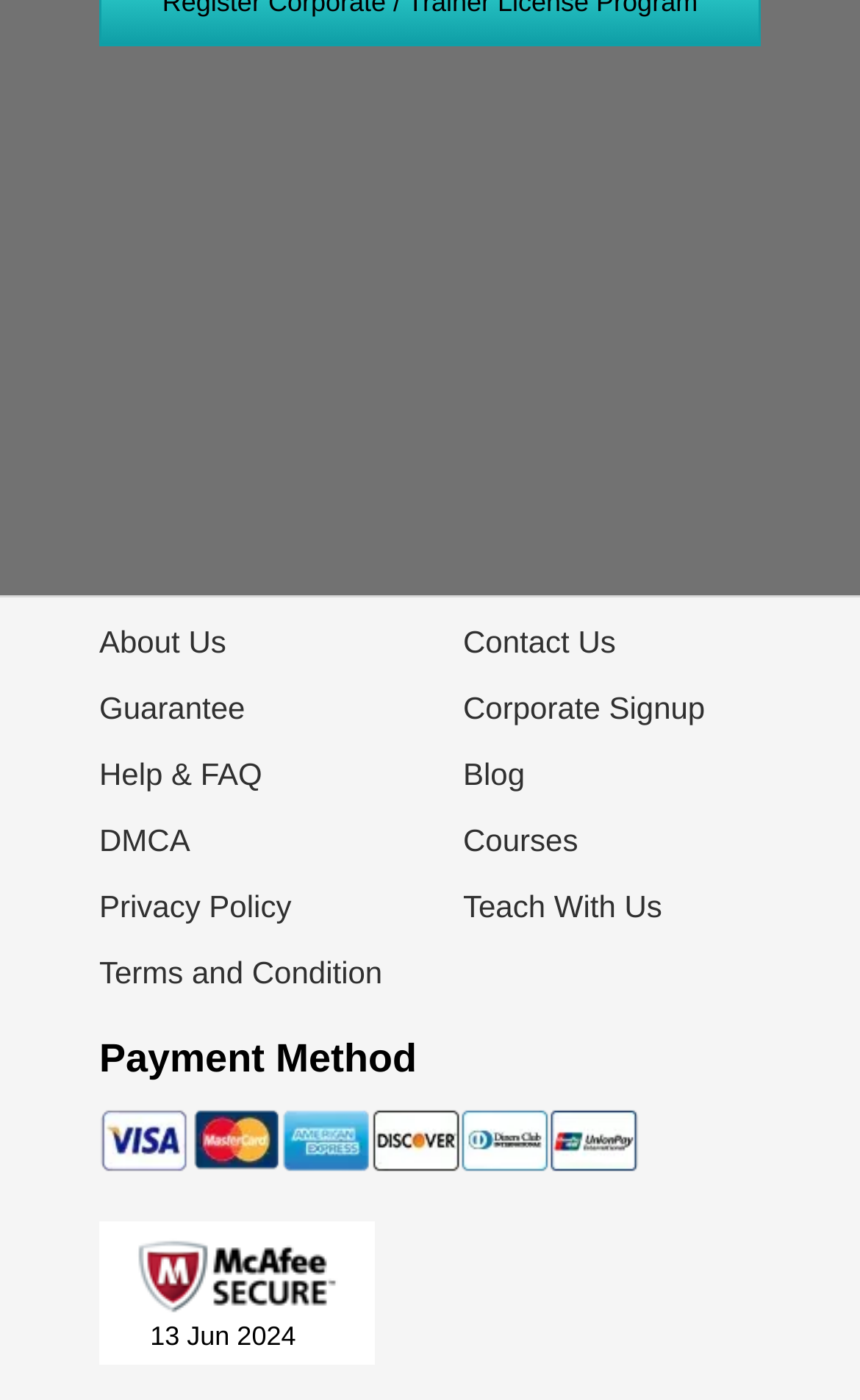What is the date mentioned at the bottom of the webpage?
Using the image as a reference, give a one-word or short phrase answer.

13 Jun 2024